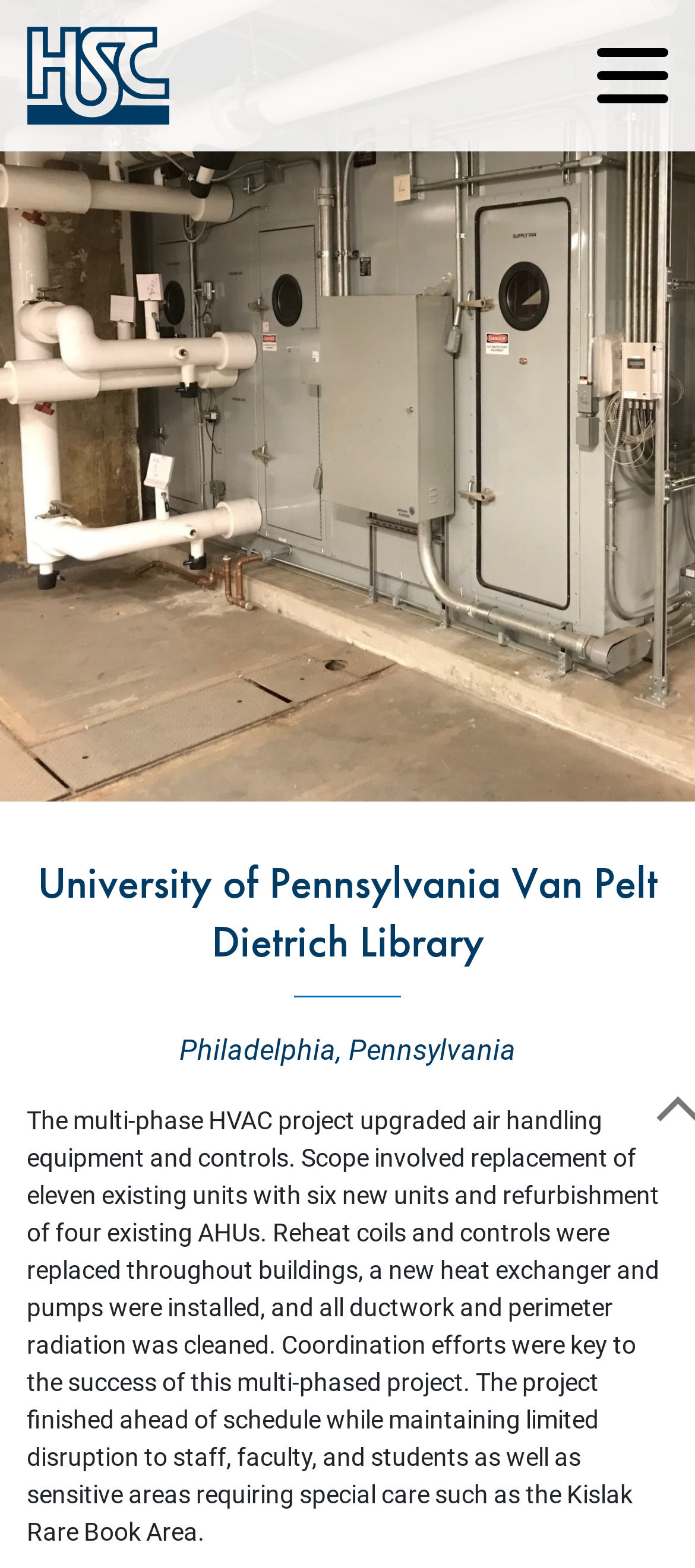What type of project is described on this webpage?
Refer to the screenshot and respond with a concise word or phrase.

HVAC project